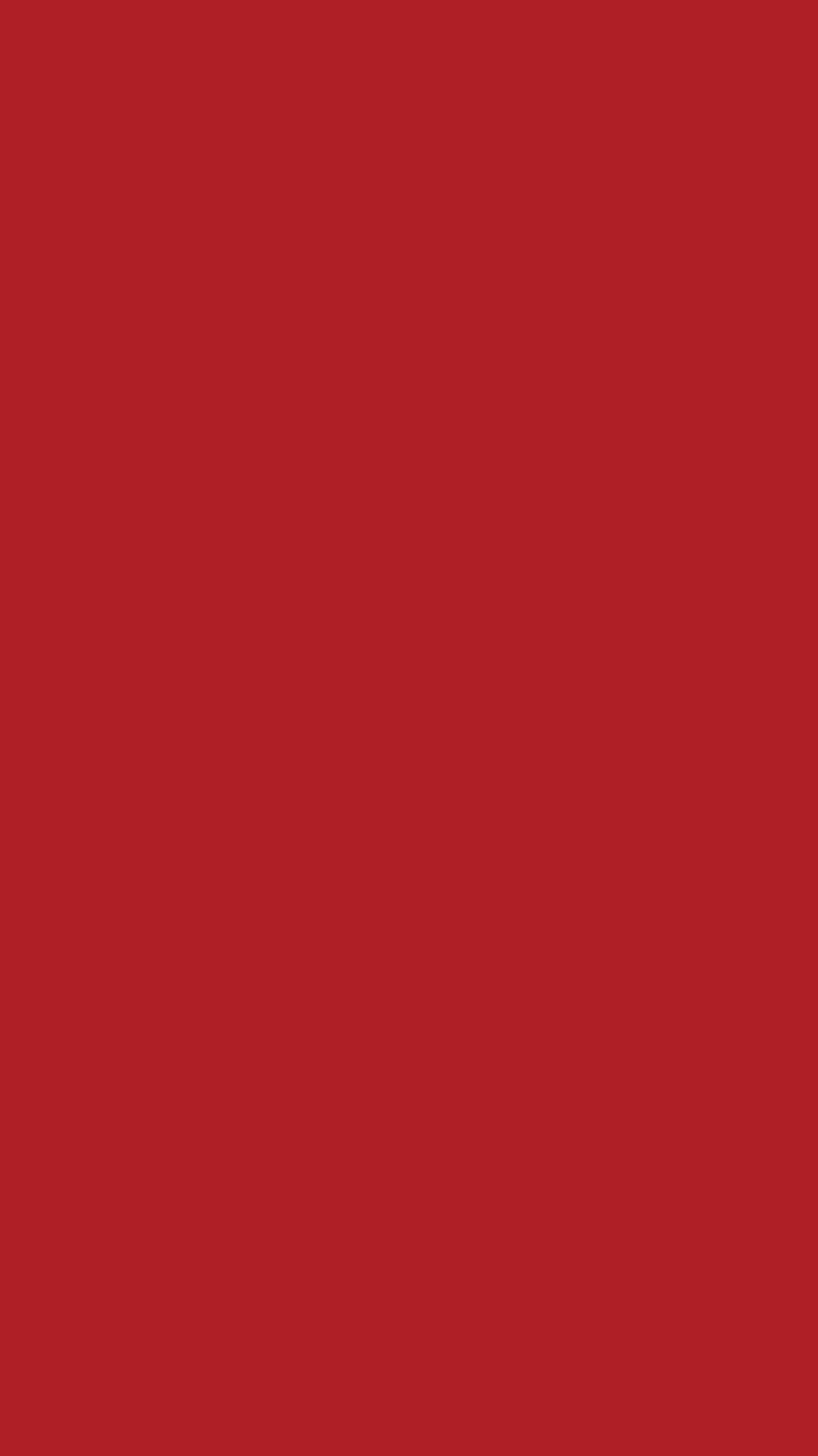Provide a short, one-word or phrase answer to the question below:
Where can I book a tour?

Central Maryland or Ocean City